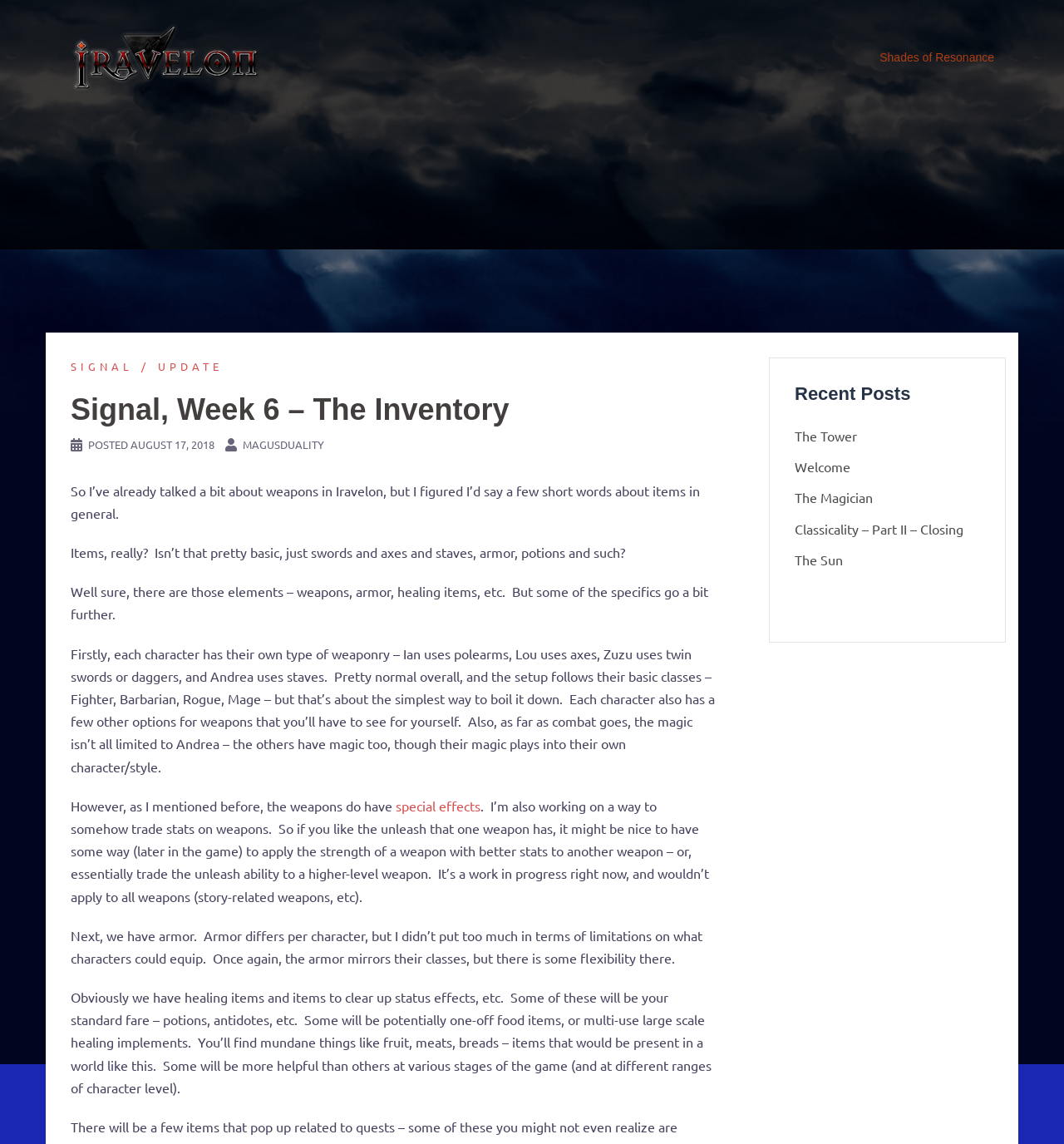Please identify the coordinates of the bounding box for the clickable region that will accomplish this instruction: "Explore the 'Recent Posts' section".

[0.747, 0.335, 0.921, 0.371]